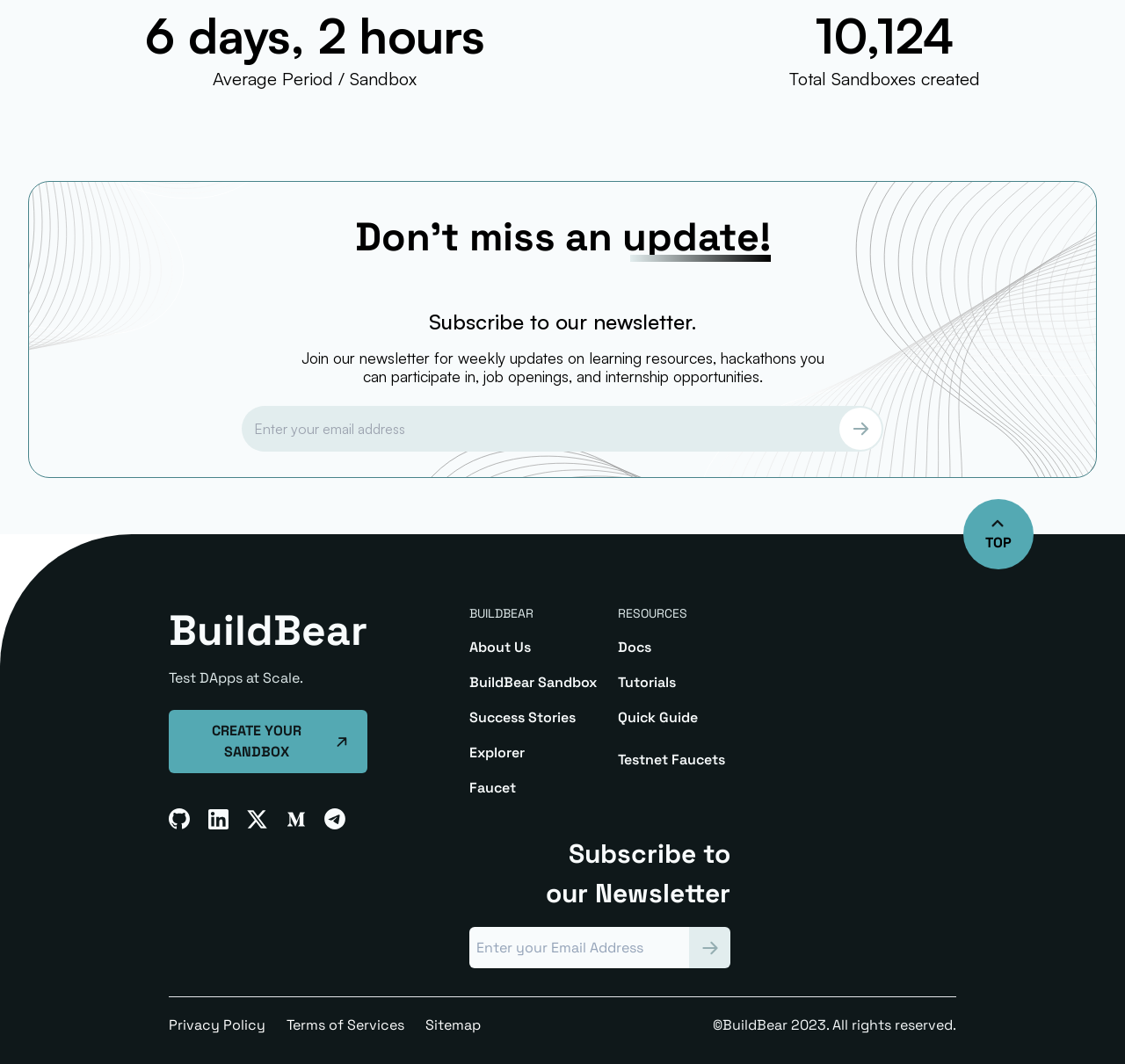Please identify the coordinates of the bounding box for the clickable region that will accomplish this instruction: "Enter your email address".

[0.216, 0.382, 0.746, 0.425]